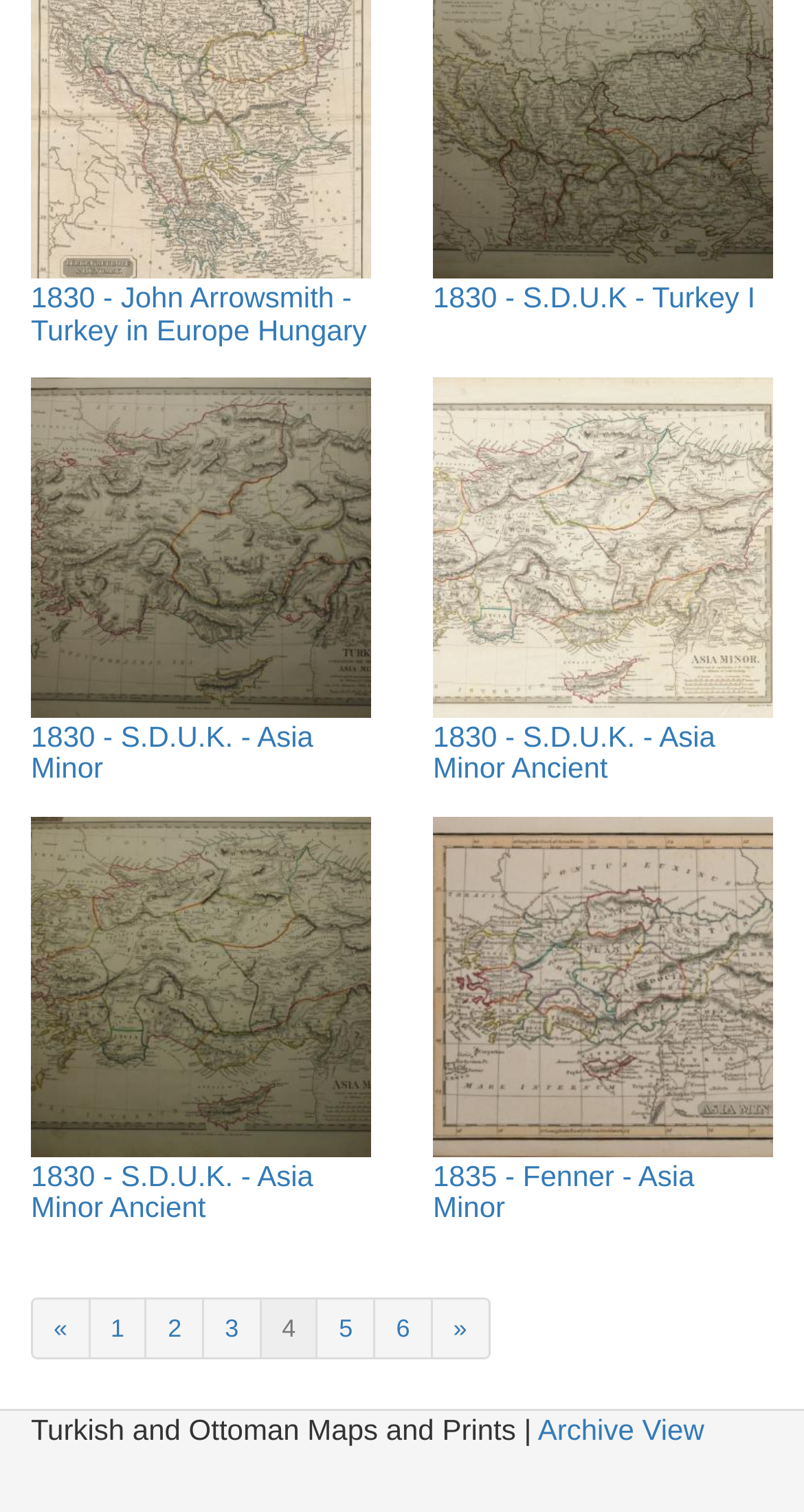Please predict the bounding box coordinates of the element's region where a click is necessary to complete the following instruction: "View 1830 - S.D.U.K - Turkey I". The coordinates should be represented by four float numbers between 0 and 1, i.e., [left, top, right, bottom].

[0.538, 0.187, 0.962, 0.208]